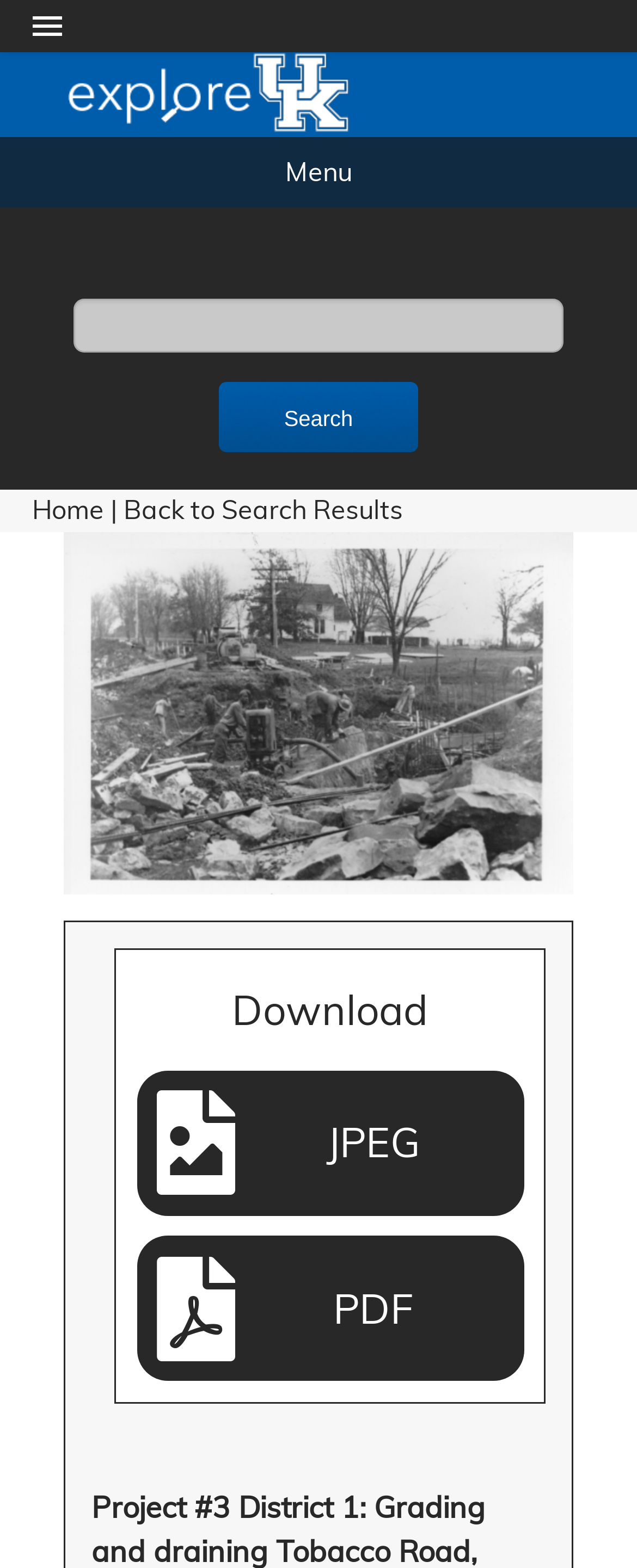How many image buttons are there for zooming?
From the image, respond with a single word or phrase.

2